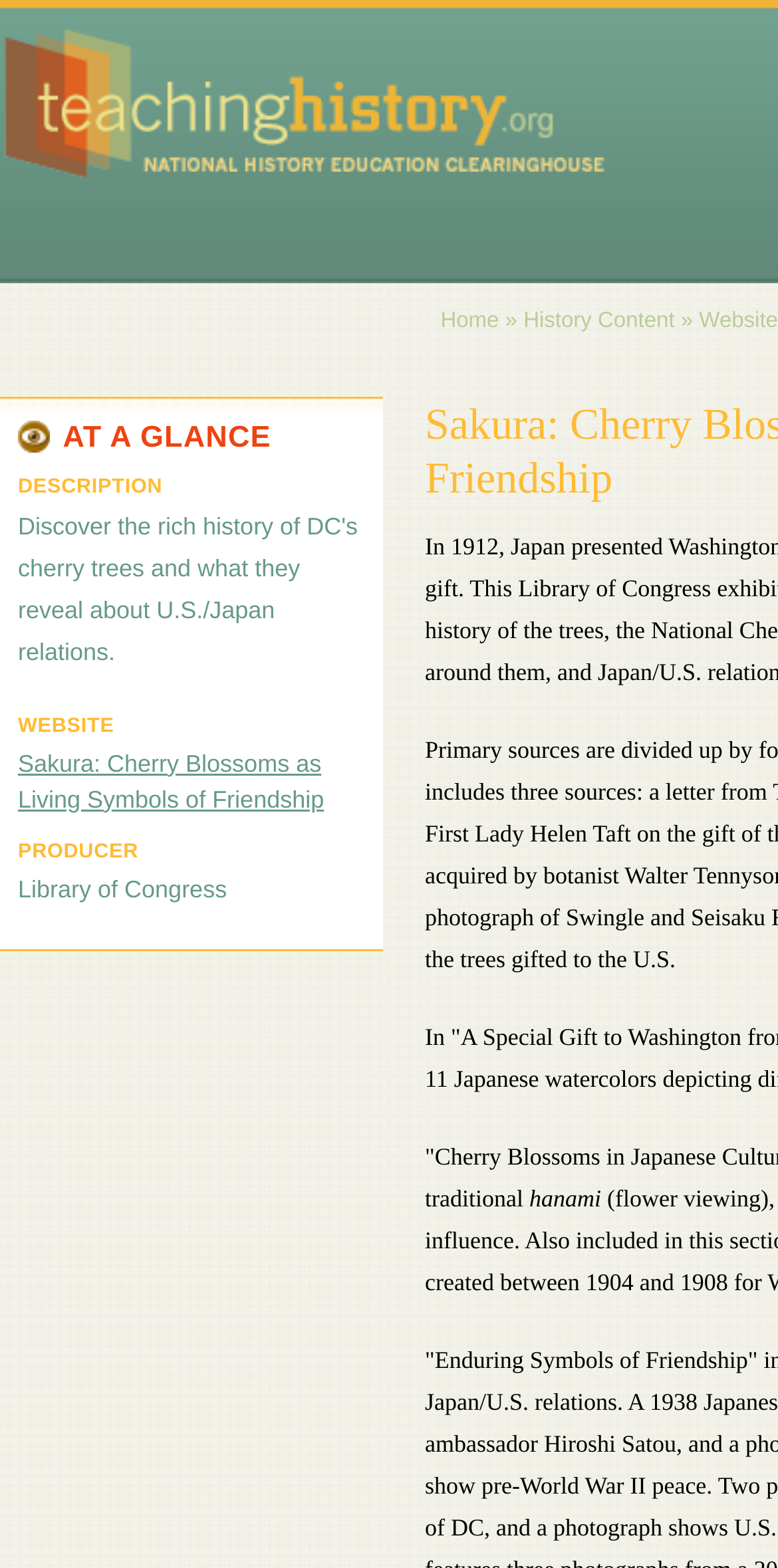Give a short answer to this question using one word or a phrase:
What is the first link in the breadcrumb?

Home